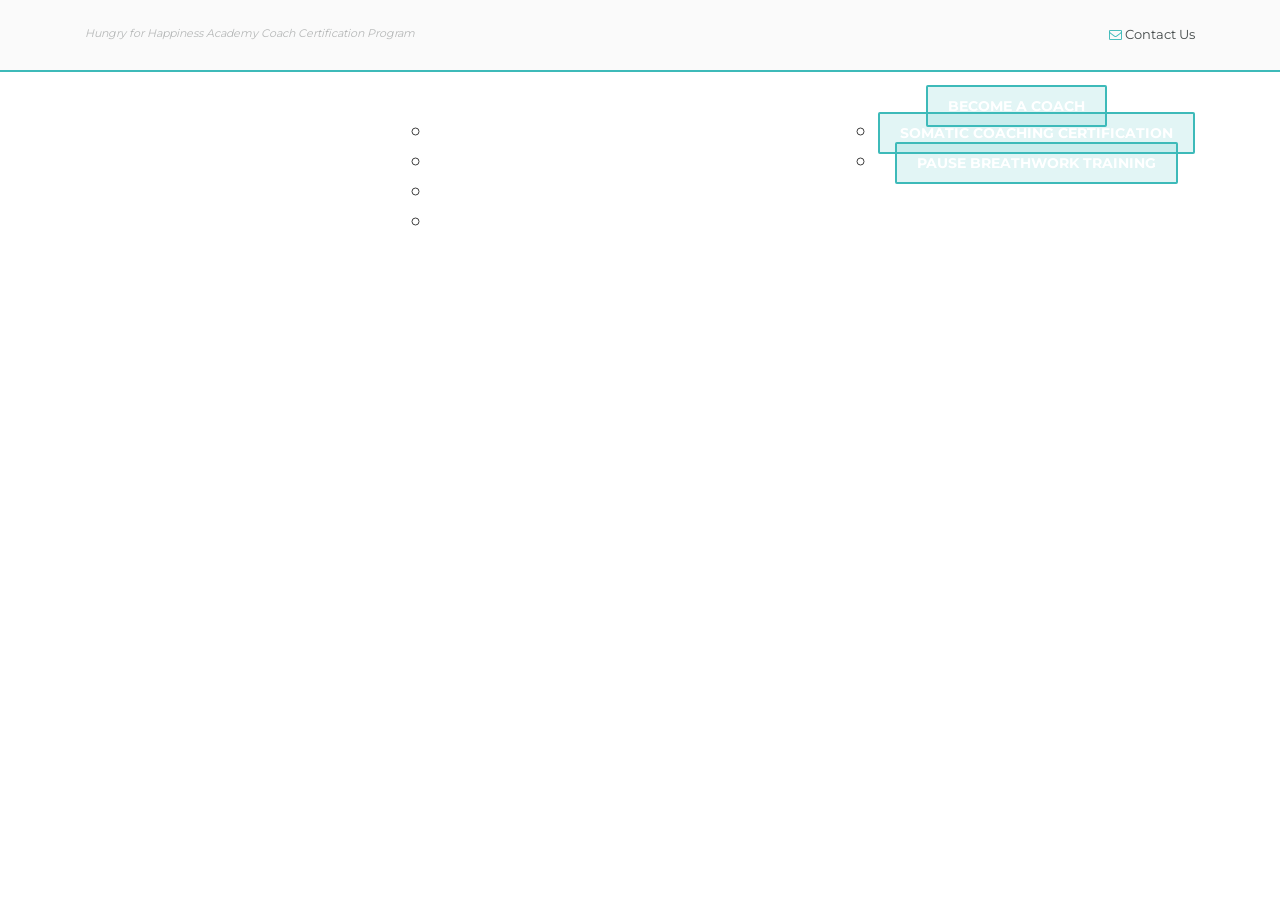Please provide a detailed answer to the question below by examining the image:
How many links are there in the top navigation menu?

I counted the number of link elements in the top navigation menu by looking at the elements with y1 coordinates between 0.093 and 0.139. I found 7 links: 'ABOUT', 'RESOURCES', 'HUNGRY FOR HAPPINESS BOOK', 'PRODUCTS & ONLINE COURSES', 'THE SAM SKELLY SHOW', 'I NEED SUPPORT', and 'BECOME A COACH'.